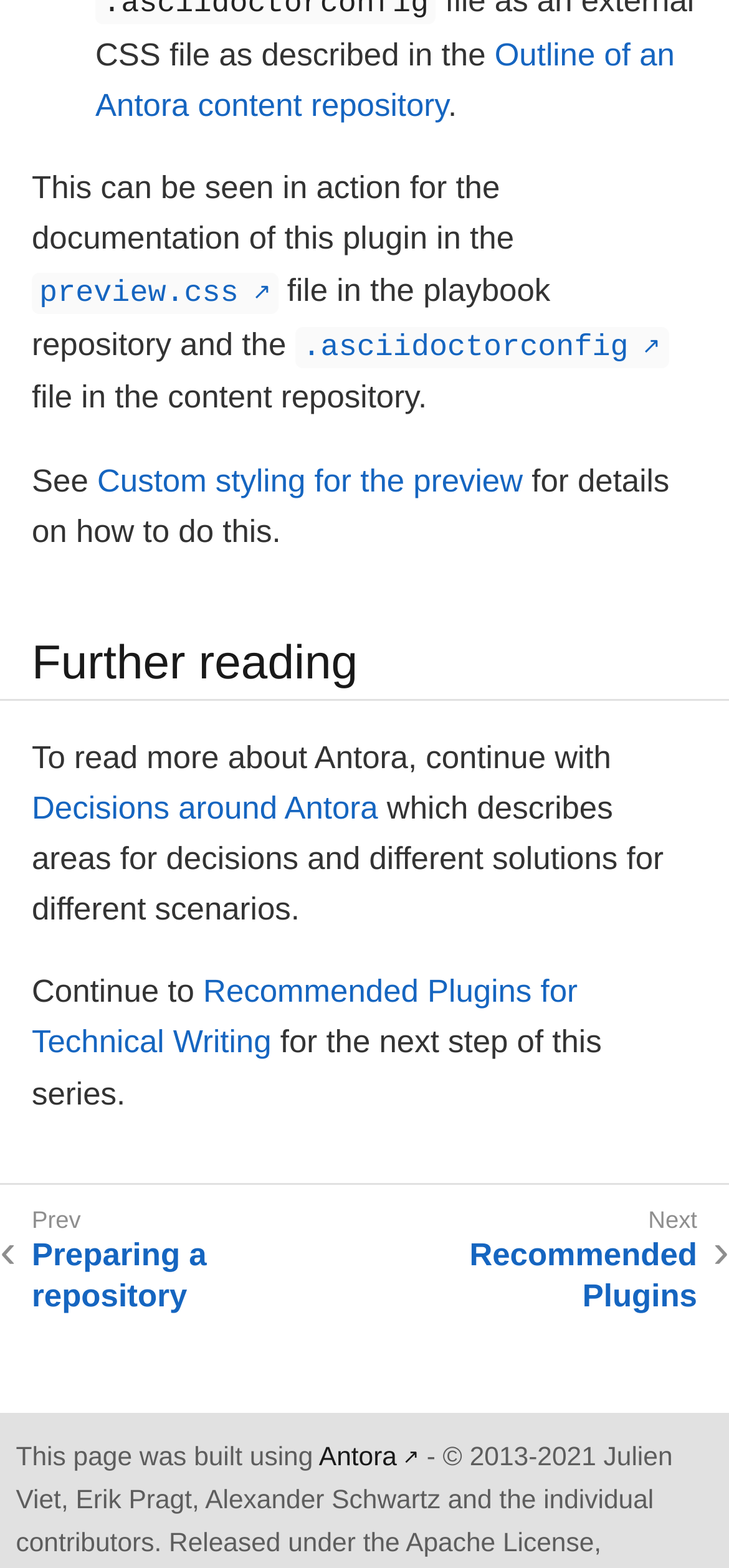What is the purpose of the 'Custom styling for the preview' link?
Based on the screenshot, respond with a single word or phrase.

To customize preview styling